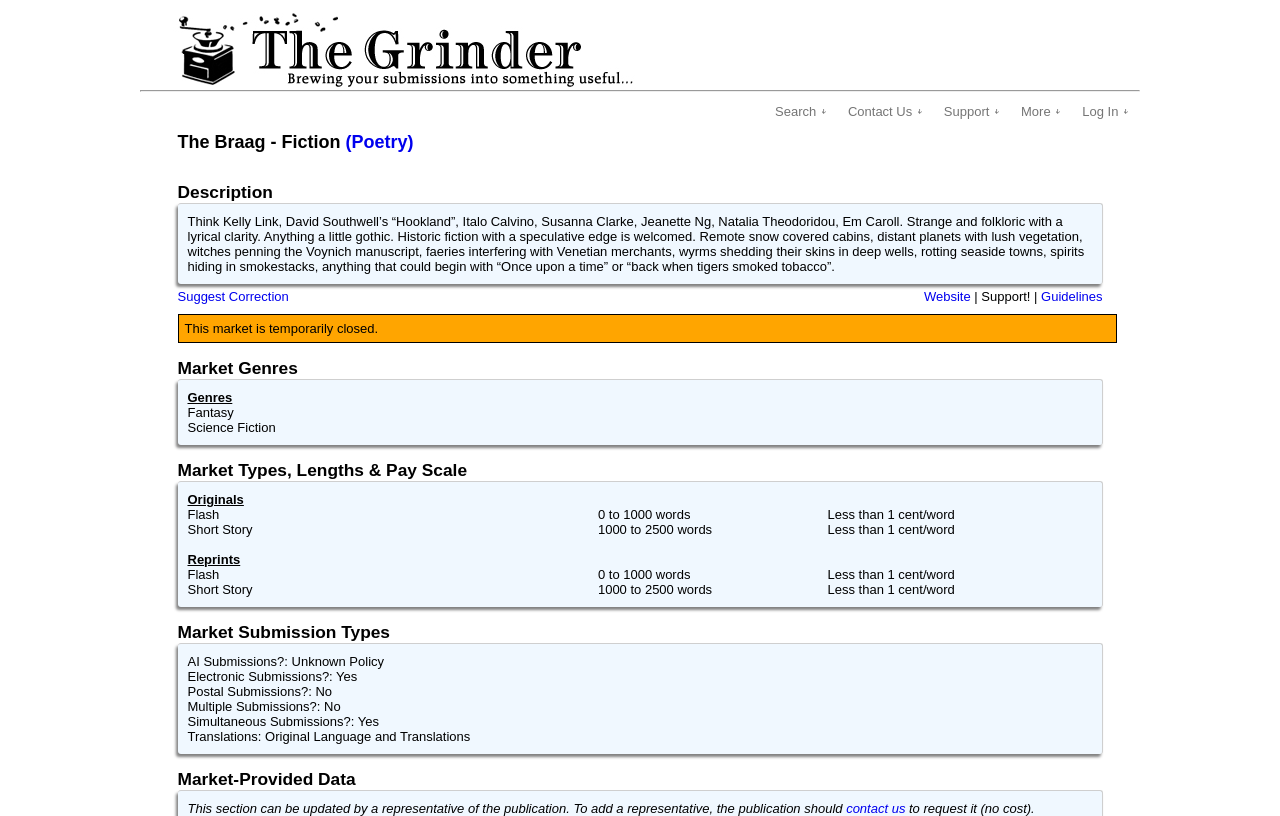Please answer the following question using a single word or phrase: What is the pay scale for original submissions?

Less than 1 cent/word